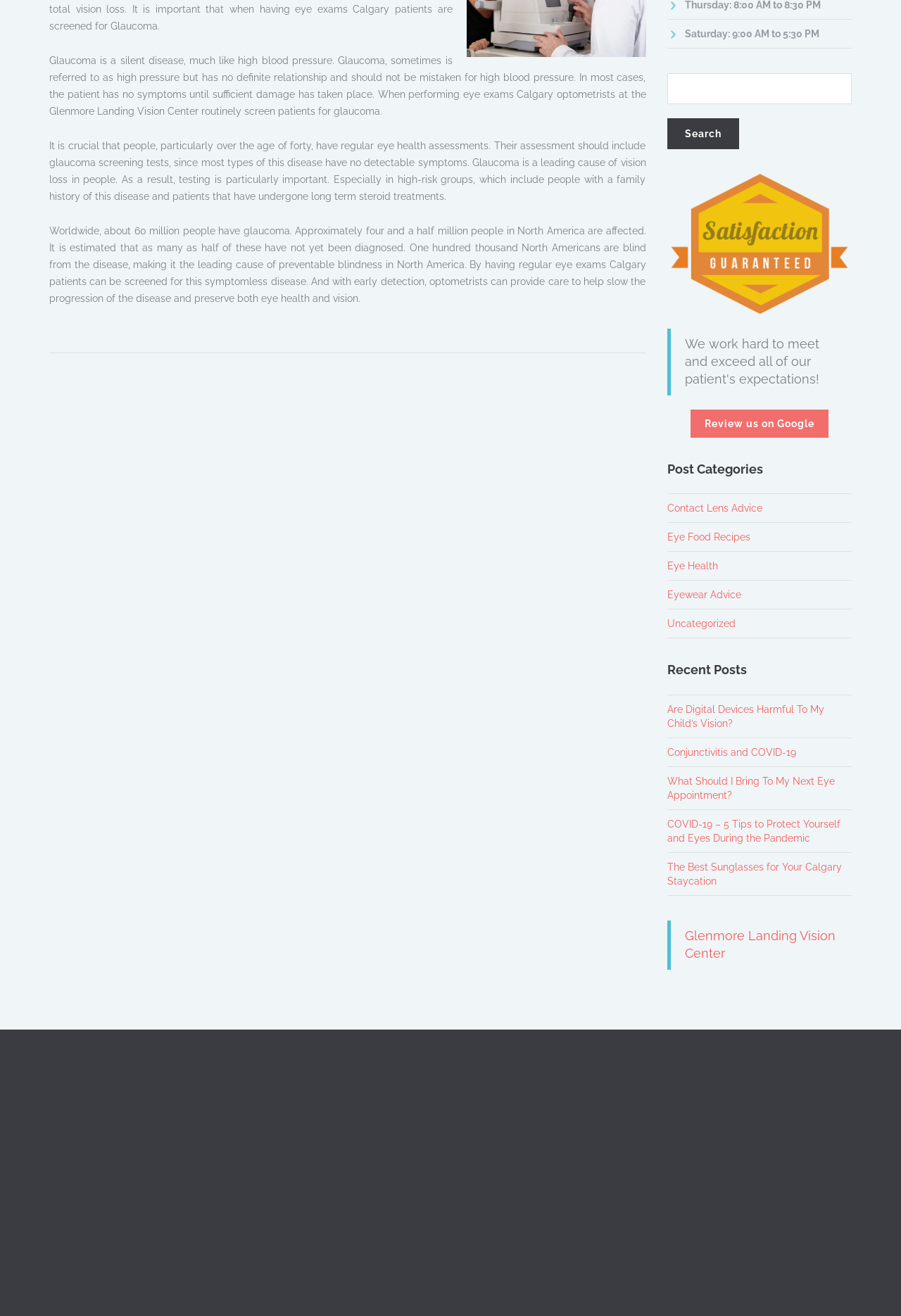Look at the image and give a detailed response to the following question: What is the phone number of Glenmore Landing Vision Center?

The phone number of Glenmore Landing Vision Center can be found in the 'Our Location' section, which states that the phone number is (403) 255-2826.